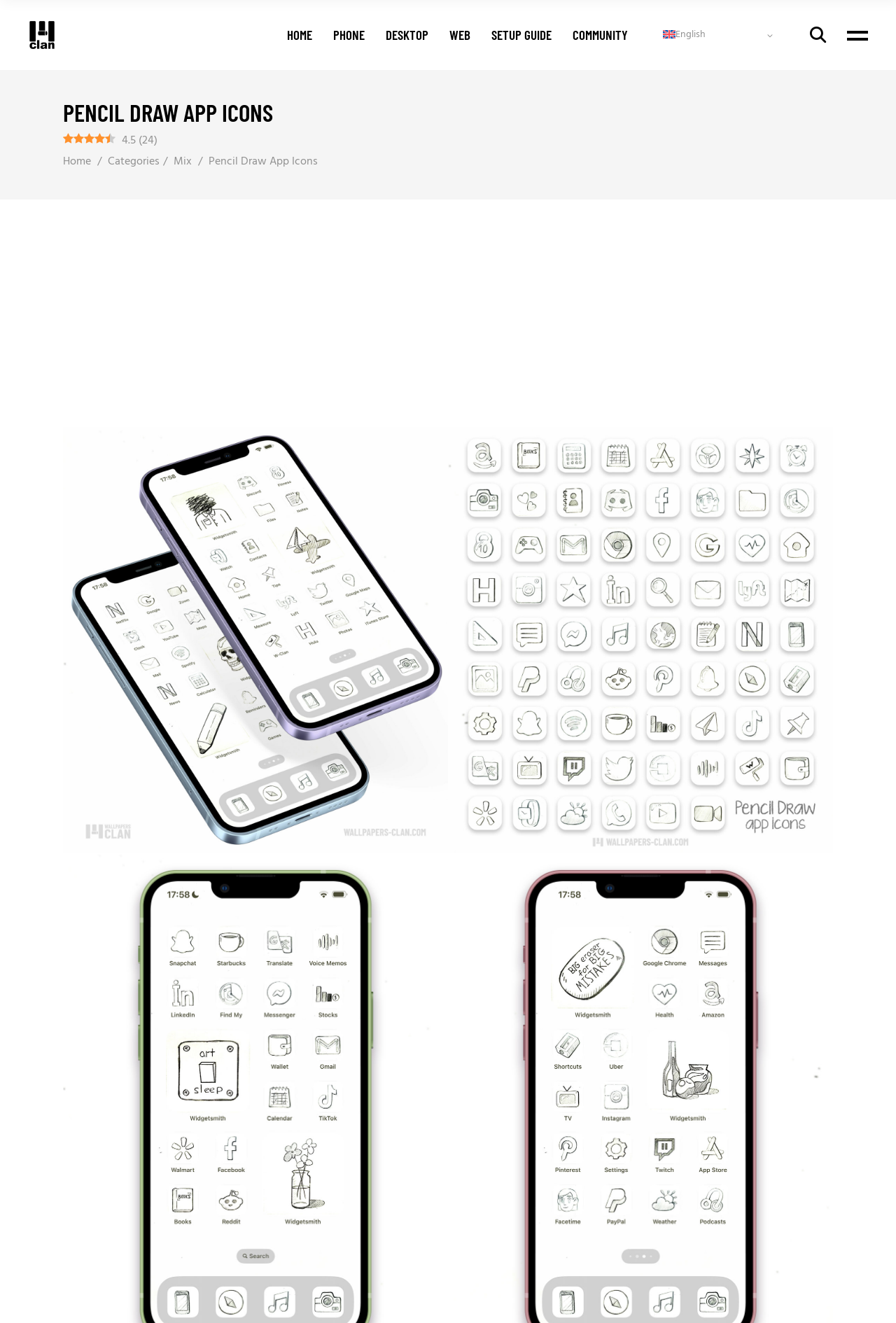Given the element description "Categories" in the screenshot, predict the bounding box coordinates of that UI element.

[0.12, 0.115, 0.178, 0.129]